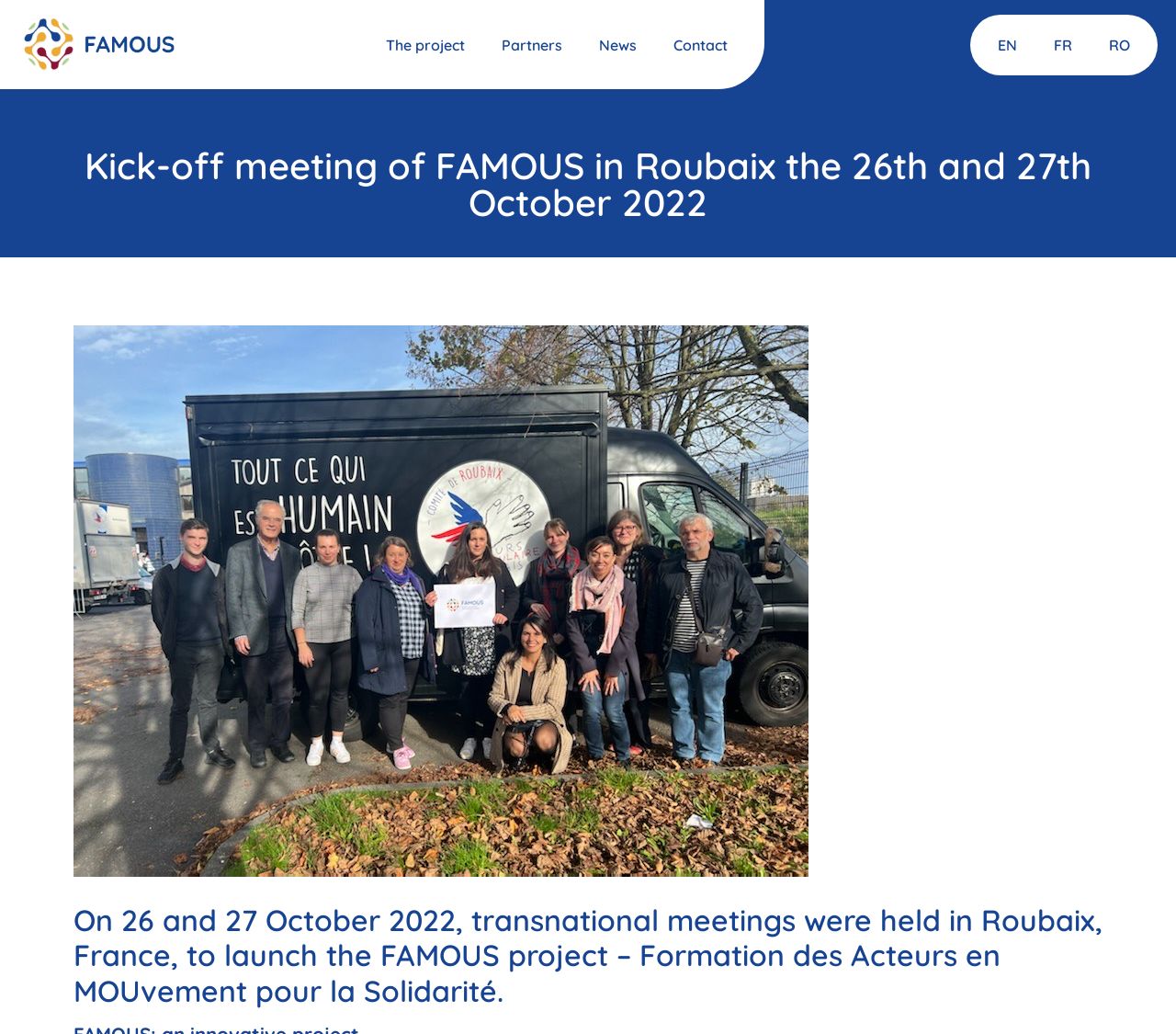Locate the heading on the webpage and return its text.

Kick-off meeting of FAMOUS in Roubaix the 26th and 27th October 2022